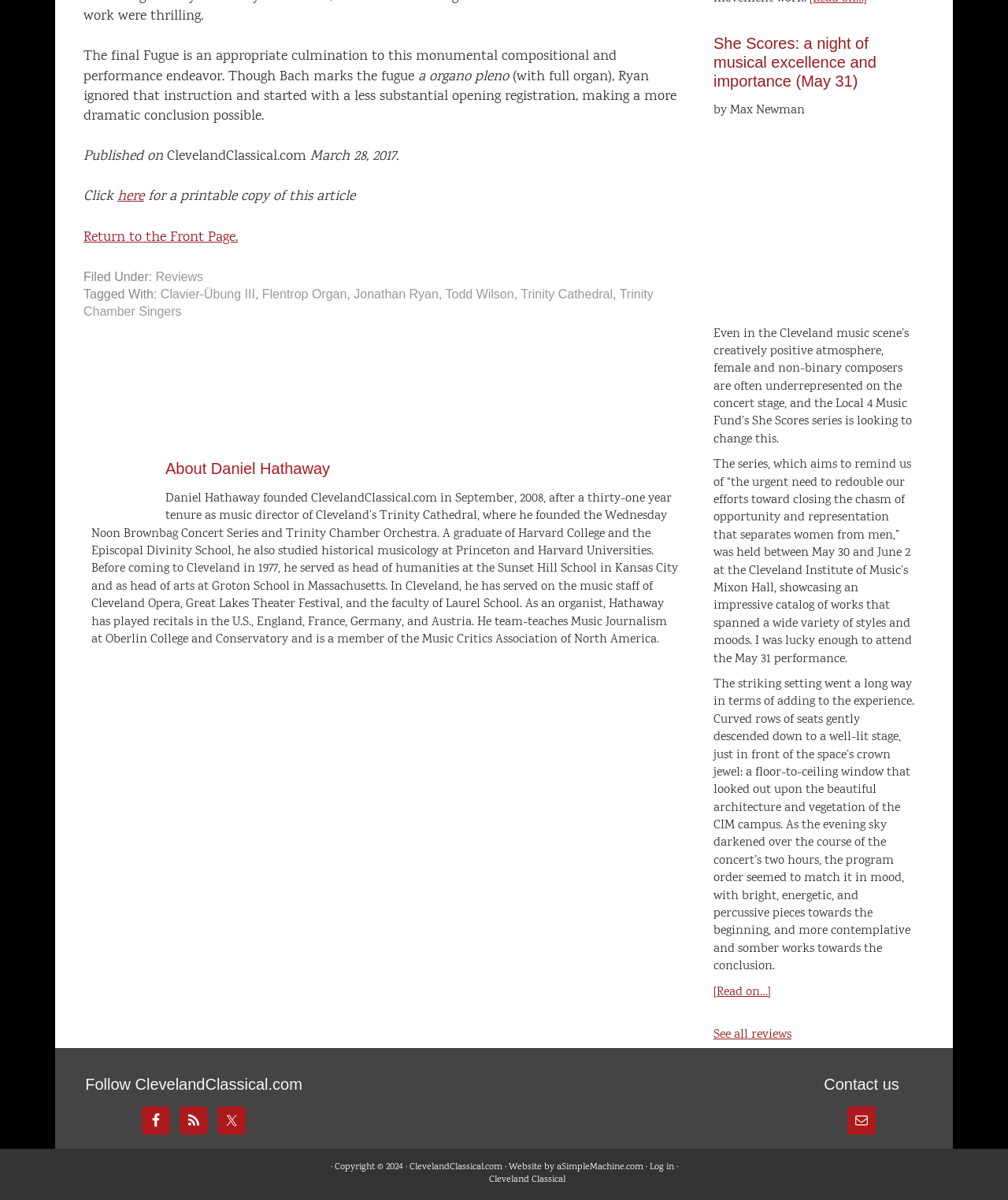Specify the bounding box coordinates of the element's area that should be clicked to execute the given instruction: "Follow ClevelandClassical.com on Facebook". The coordinates should be four float numbers between 0 and 1, i.e., [left, top, right, bottom].

[0.141, 0.922, 0.169, 0.946]